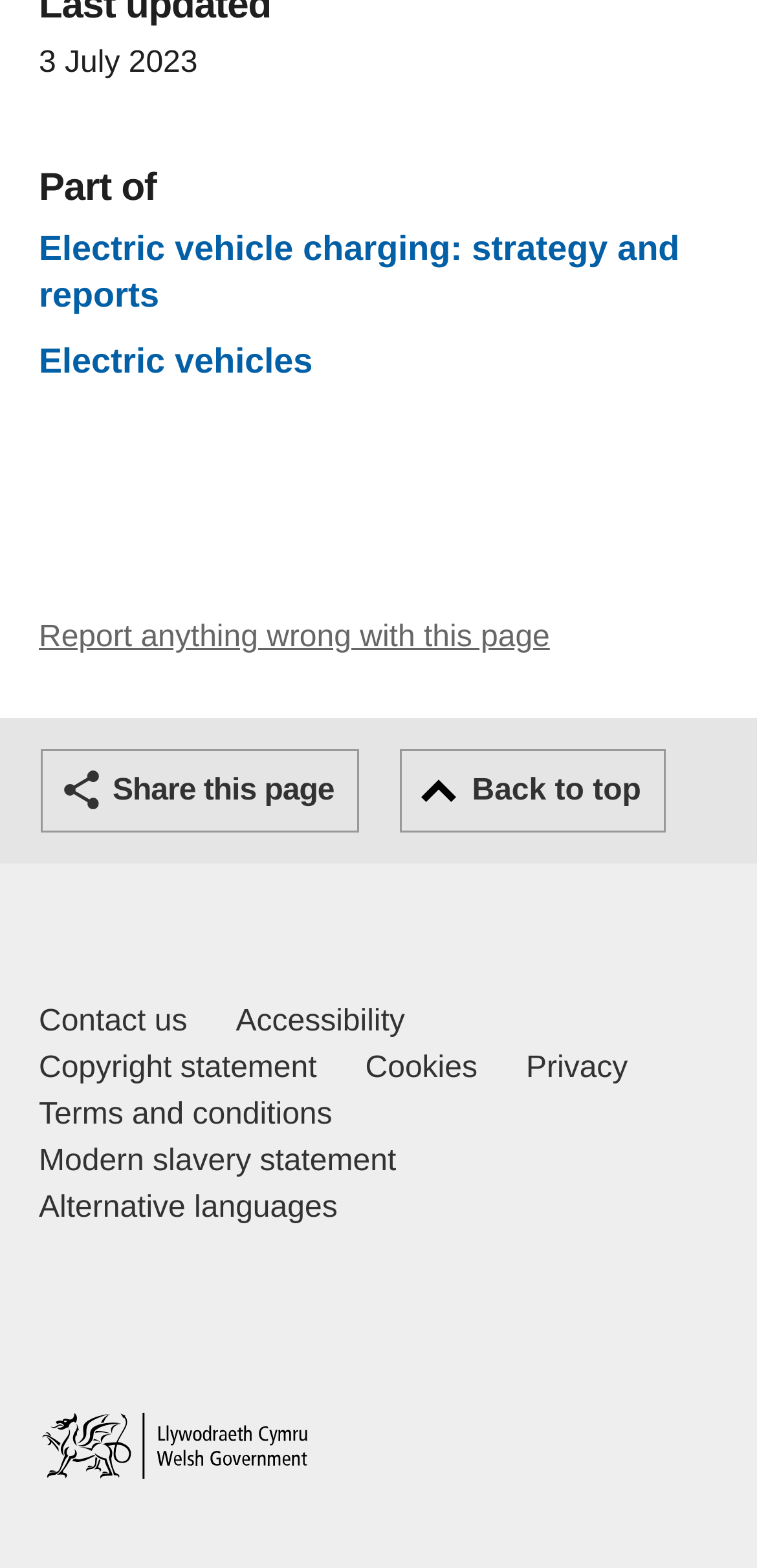Please indicate the bounding box coordinates for the clickable area to complete the following task: "Report anything wrong with this page". The coordinates should be specified as four float numbers between 0 and 1, i.e., [left, top, right, bottom].

[0.051, 0.396, 0.726, 0.417]